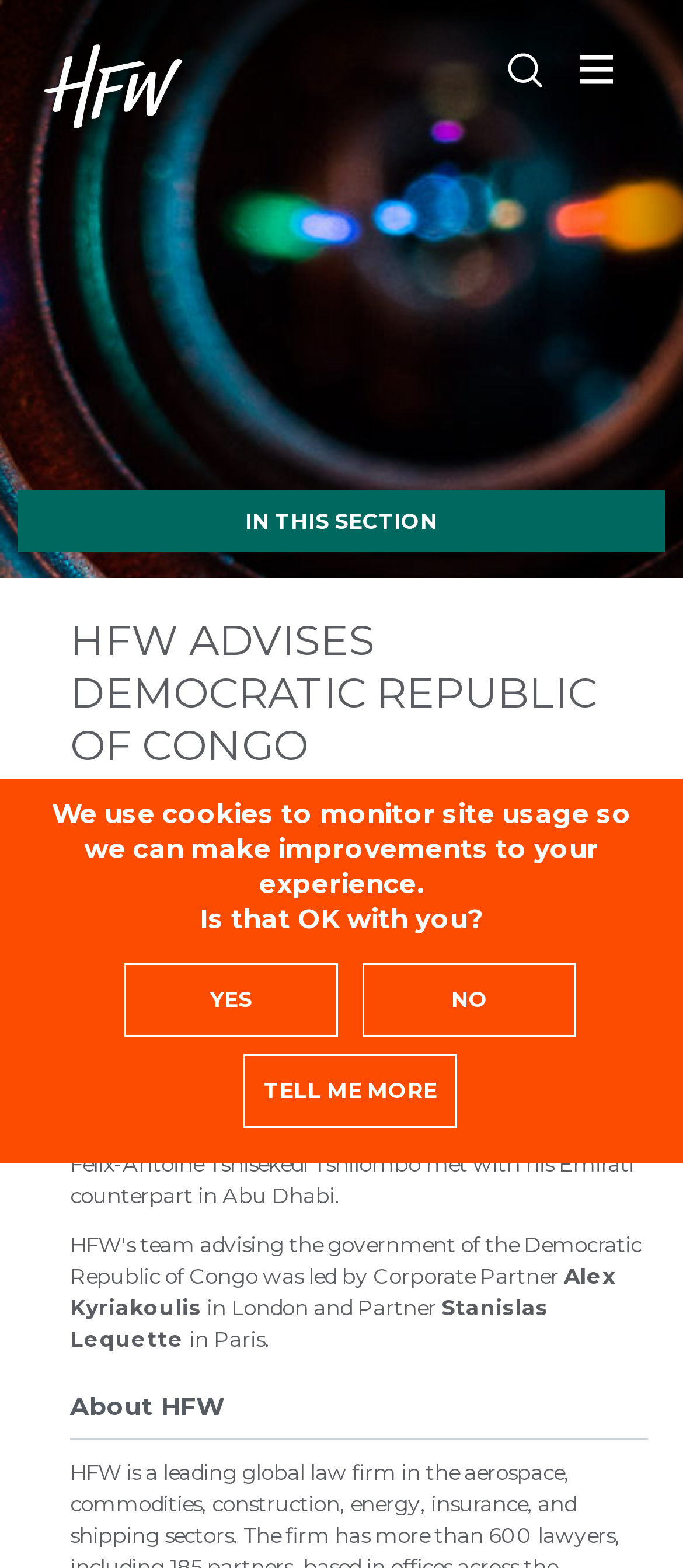Find the bounding box coordinates for the element described here: "title="Go to HFW homepage"".

[0.064, 0.028, 0.269, 0.083]